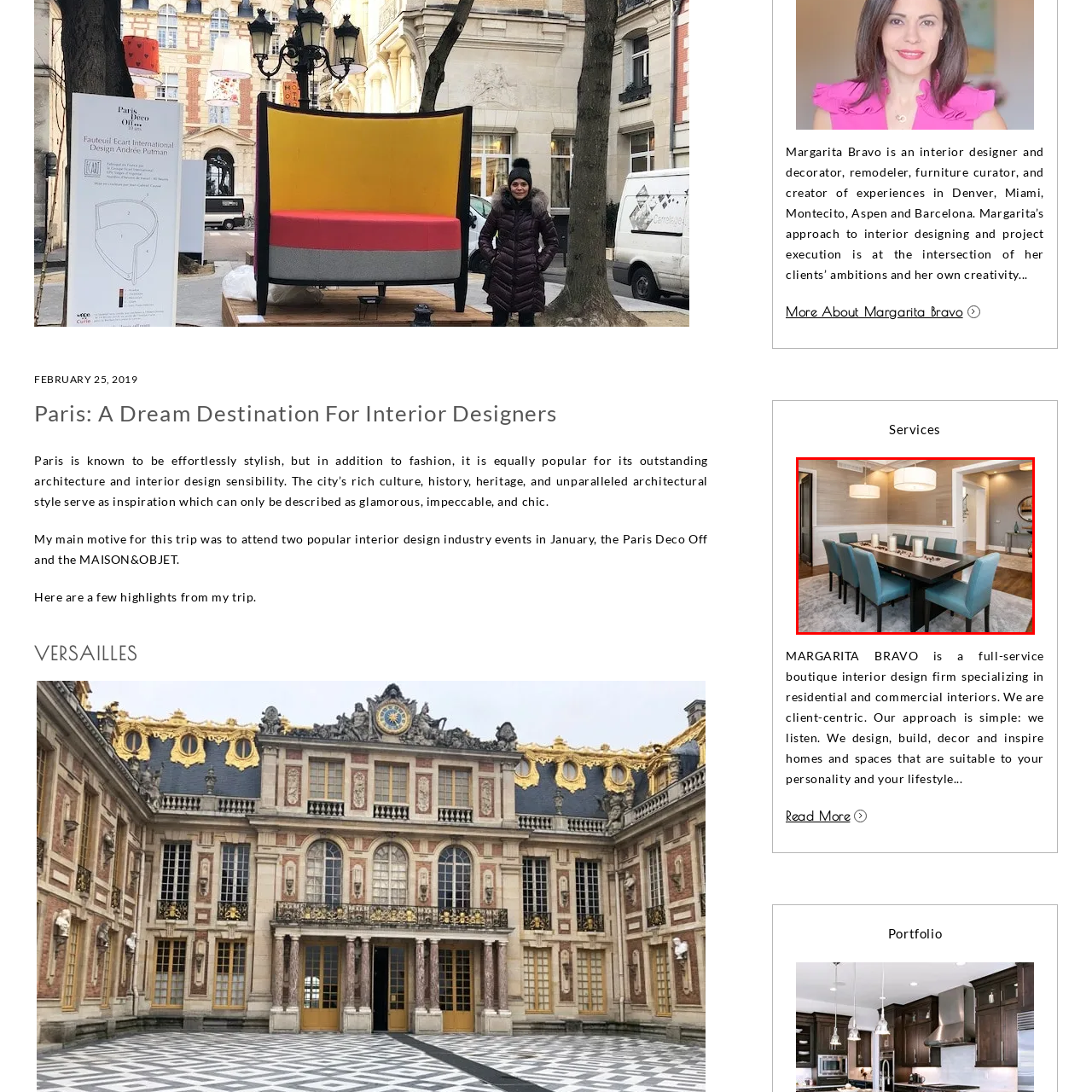What is the purpose of the candles on the table?  
Pay attention to the image within the red frame and give a detailed answer based on your observations from the image.

The caption states that the table is 'tastefully set with three minimalist candles, adding a touch of sophistication', suggesting that the purpose of the candles is to add a touch of sophistication to the setting.